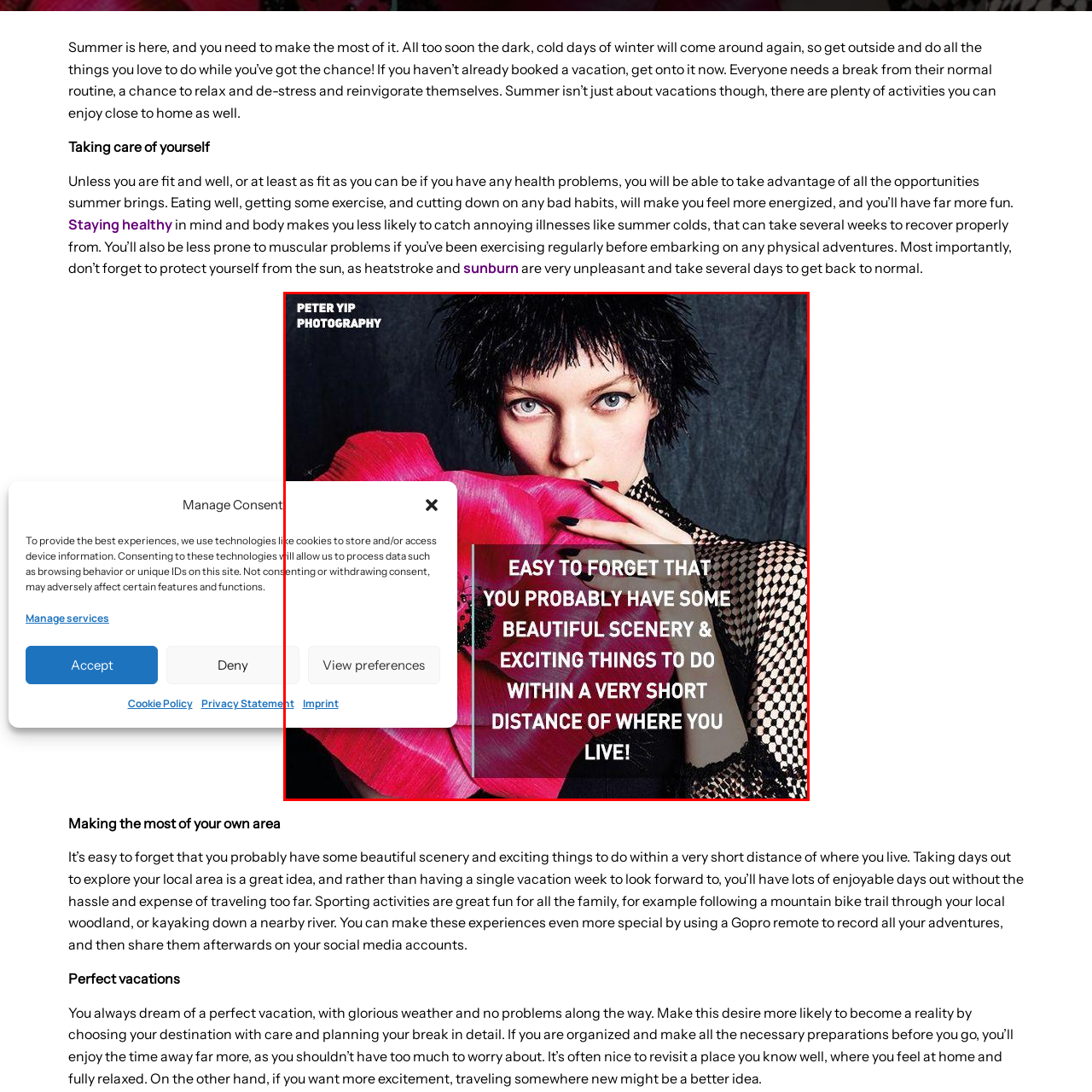Analyze the image encased in the red boundary, What is the photographer's name?
 Respond using a single word or phrase.

Peter Yip